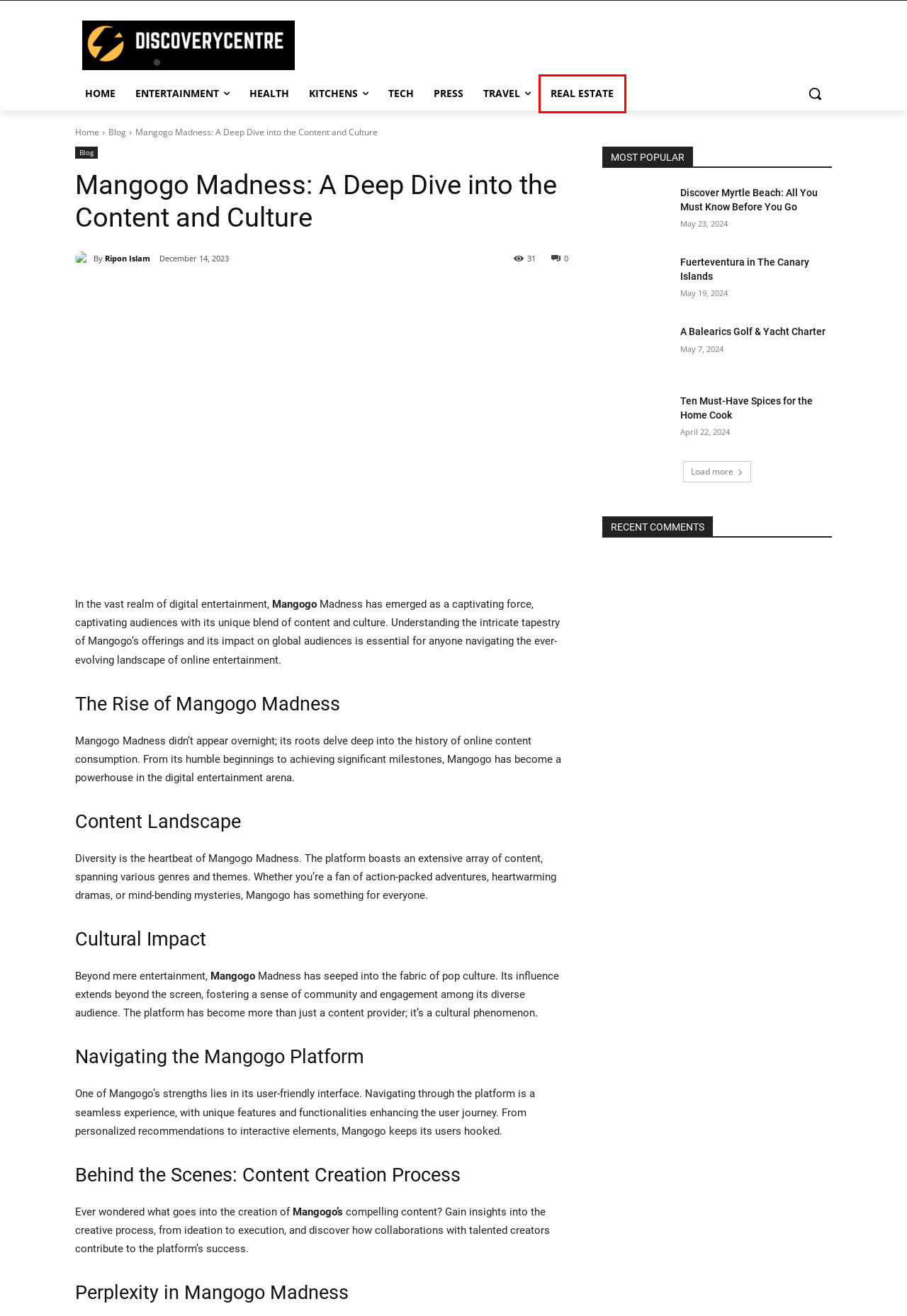You are provided with a screenshot of a webpage highlighting a UI element with a red bounding box. Choose the most suitable webpage description that matches the new page after clicking the element in the bounding box. Here are the candidates:
A. Health Archives - DiscoveryCentre
B. Real Estate Archives - DiscoveryCentre
C. Fuerteventura in The Canary Islands - DiscoveryCentre
D. DiscoveryCentre | The source of real and authentic latest news
E. Tech Archives - DiscoveryCentre
F. Discover Myrtle Beach: All You Must Know Before You Go - DiscoveryCentre
G. Kitchens Archives - DiscoveryCentre
H. A Balearics Golf & Yacht Charter - DiscoveryCentre

B